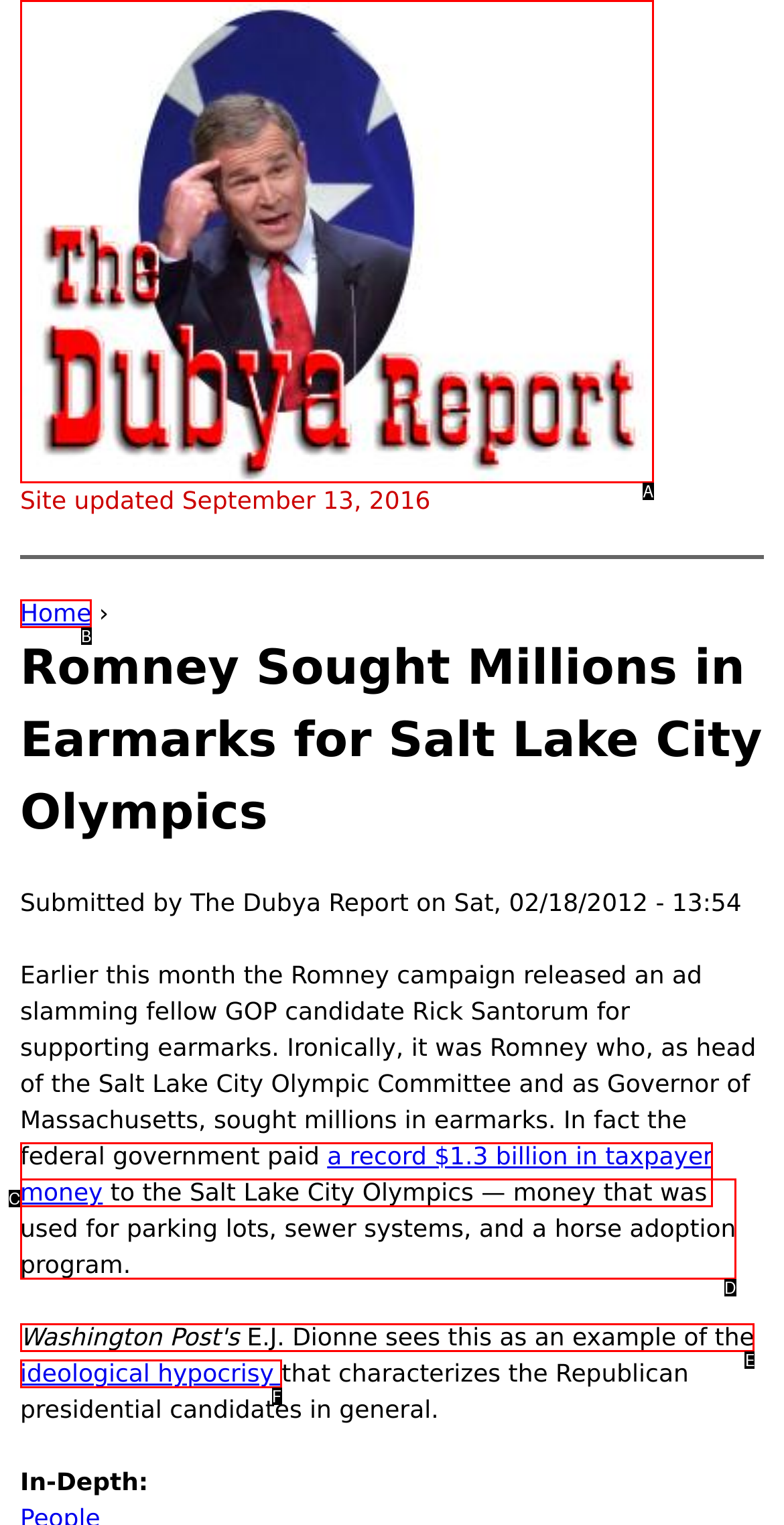Refer to the description: ideological hypocrisy and choose the option that best fits. Provide the letter of that option directly from the options.

F